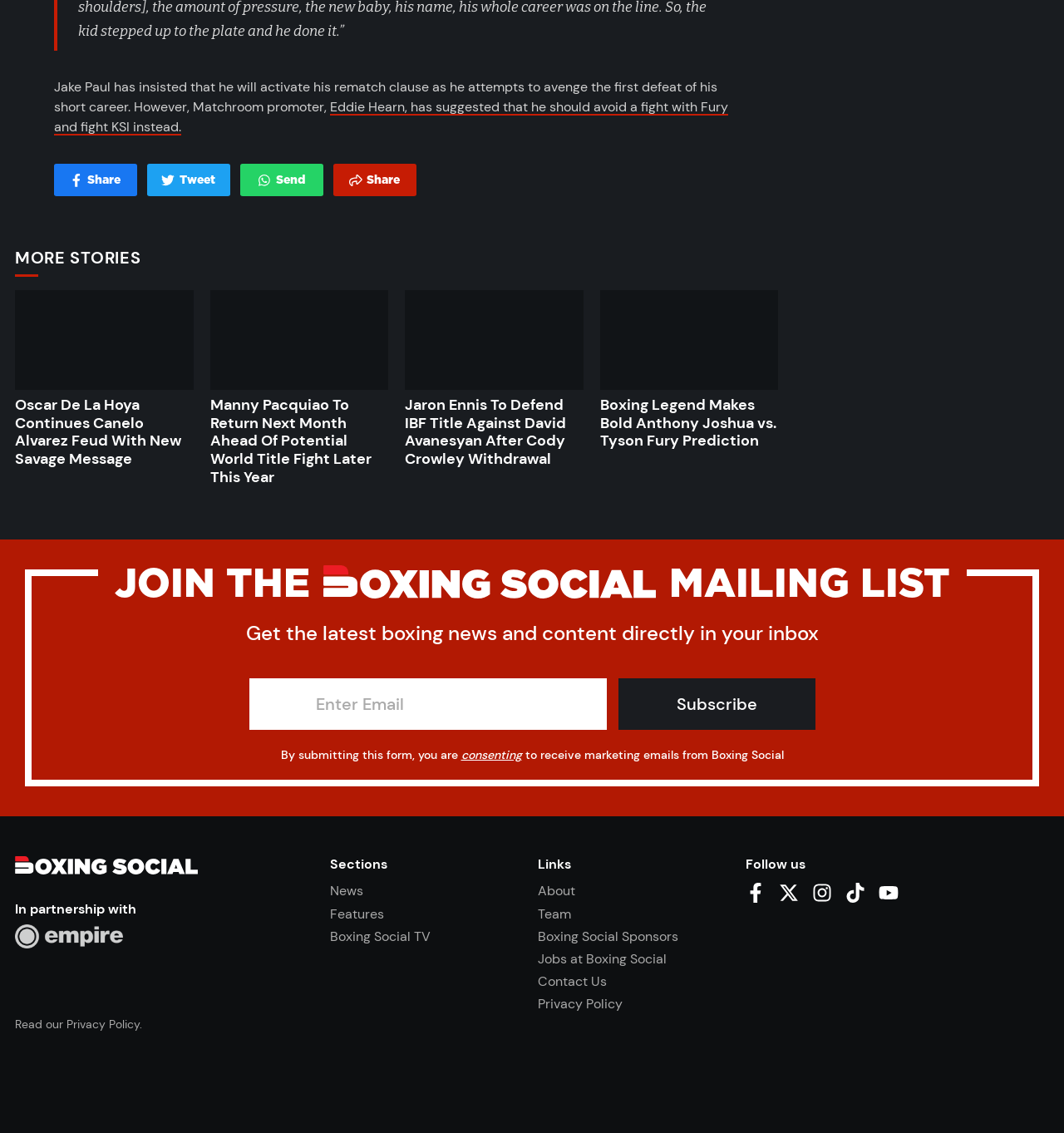Please identify the bounding box coordinates of the element I should click to complete this instruction: 'Check the Privacy Policy'. The coordinates should be given as four float numbers between 0 and 1, like this: [left, top, right, bottom].

[0.506, 0.879, 0.585, 0.894]